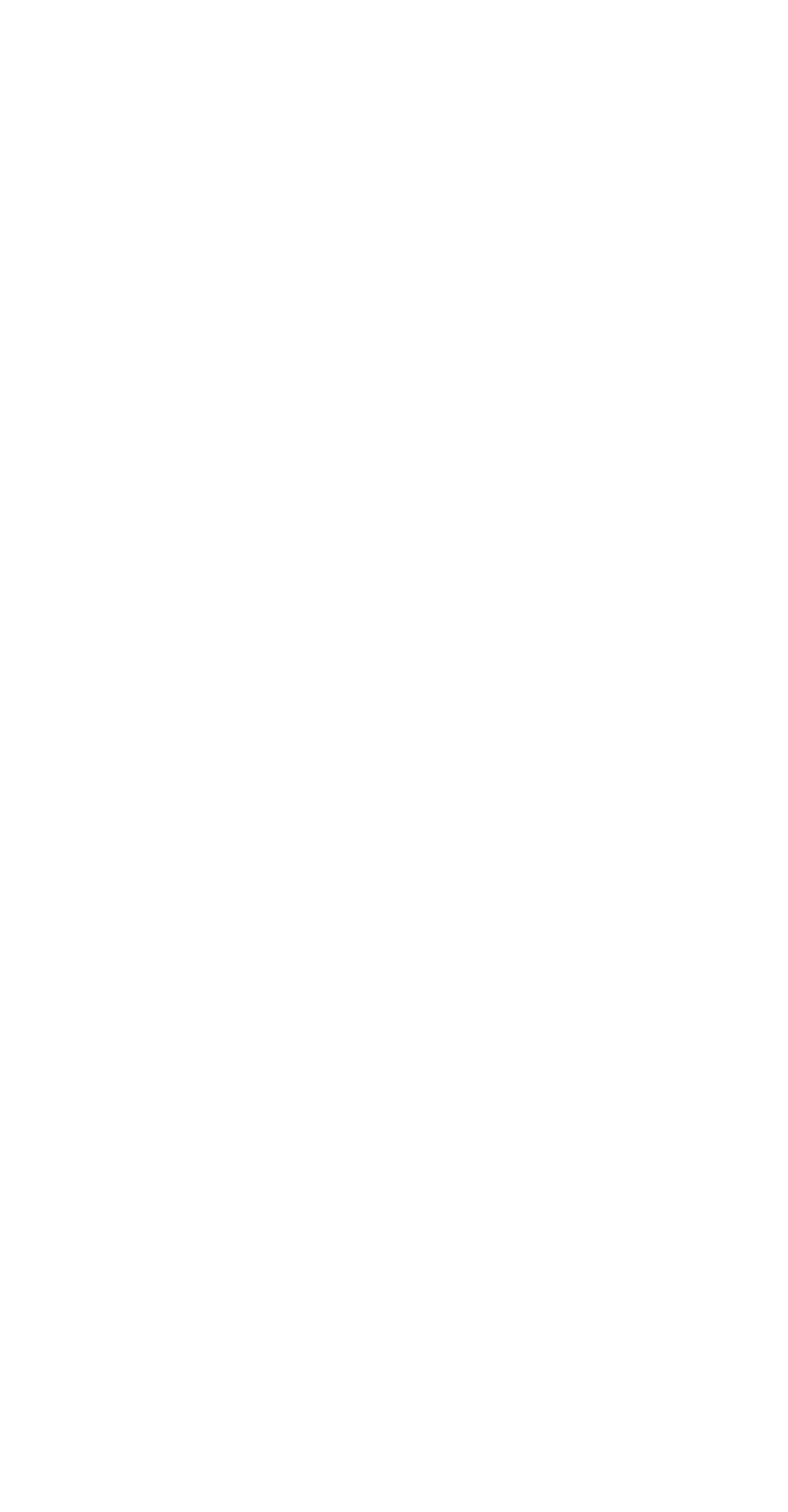Locate the bounding box coordinates of the clickable region to complete the following instruction: "Click the More link."

[0.044, 0.885, 0.223, 0.932]